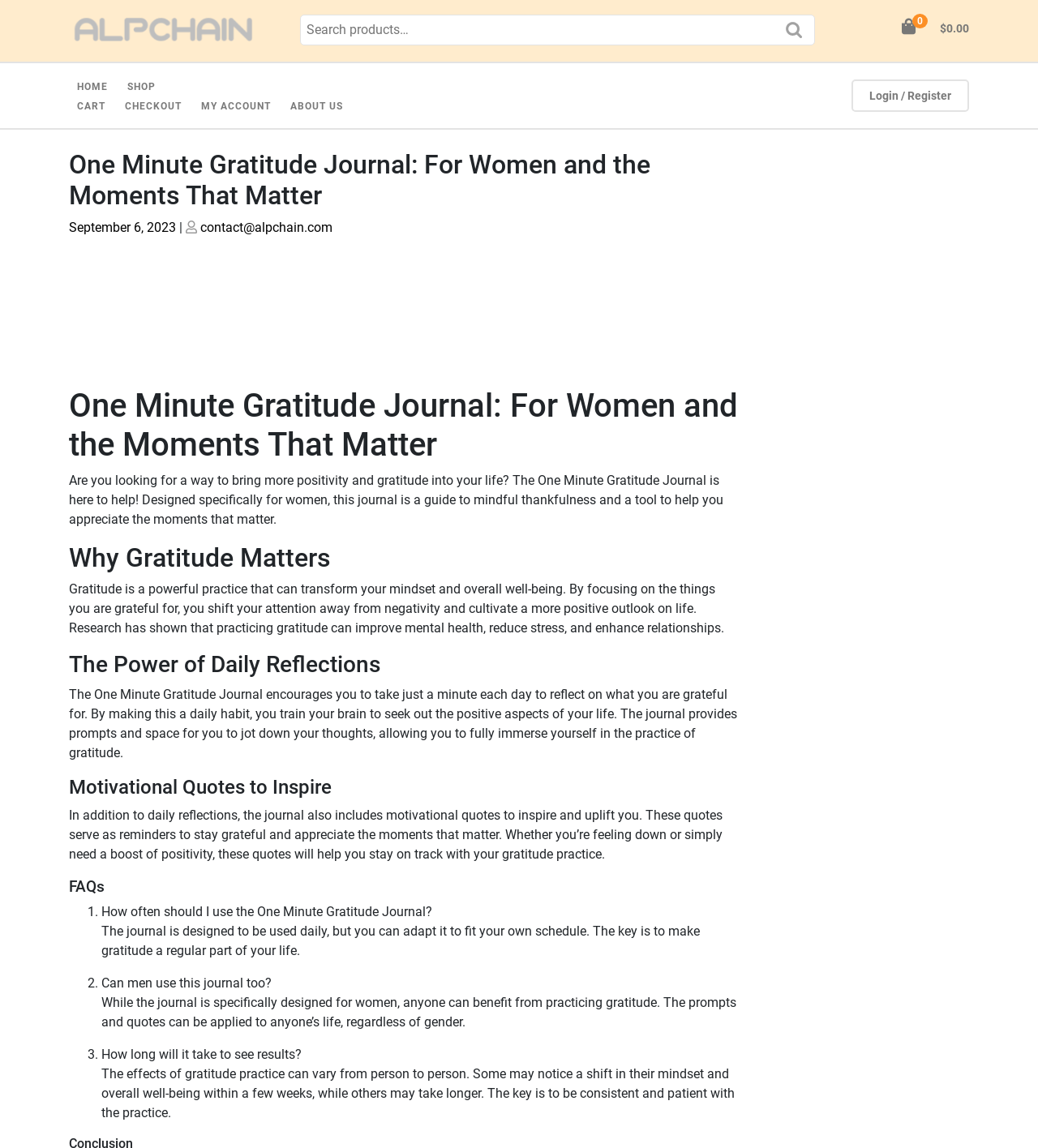Give a one-word or short phrase answer to the question: 
Can men use this journal?

Yes